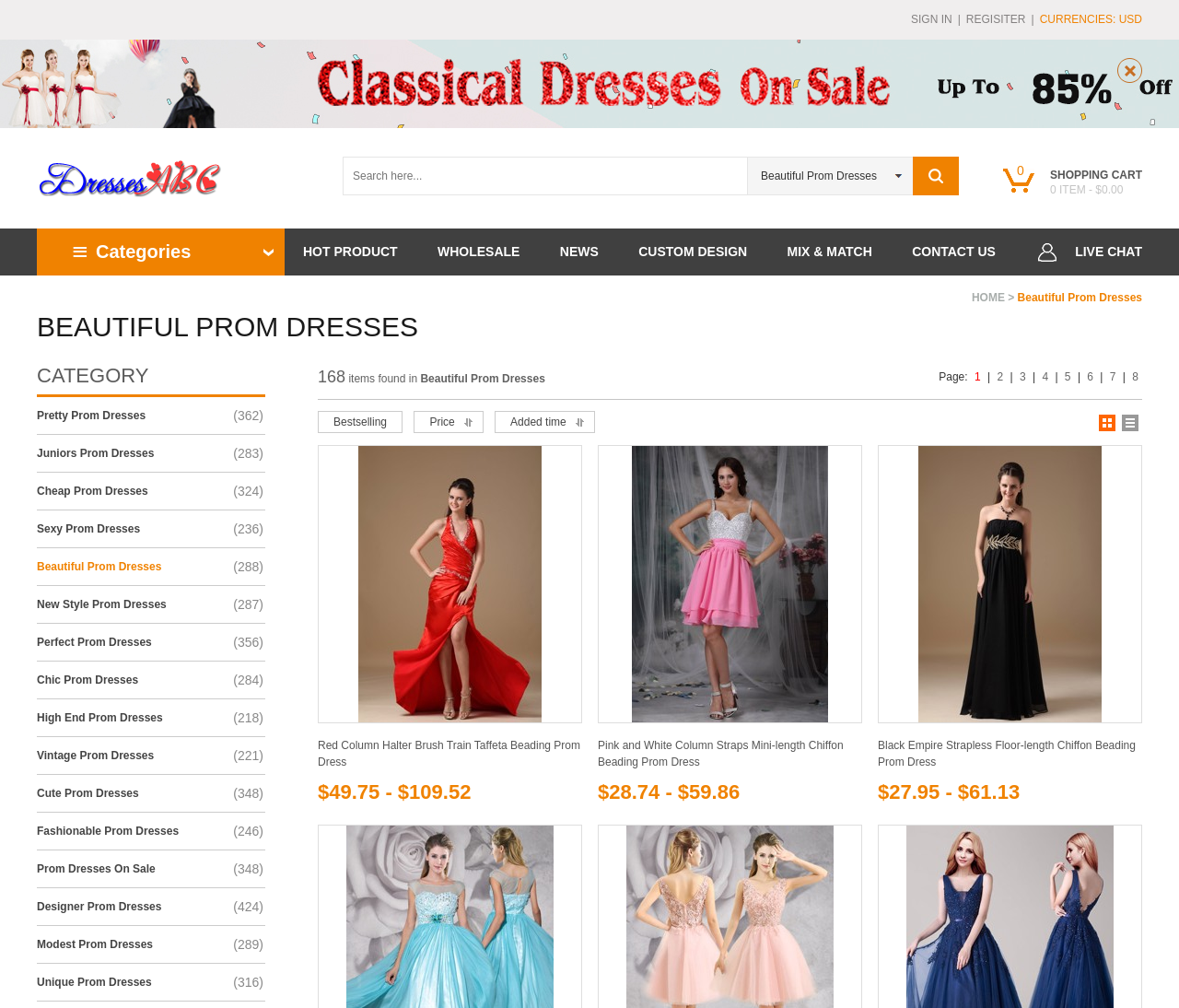Locate the bounding box of the UI element described in the following text: "Cheap Prom Dresses".

[0.031, 0.481, 0.126, 0.494]